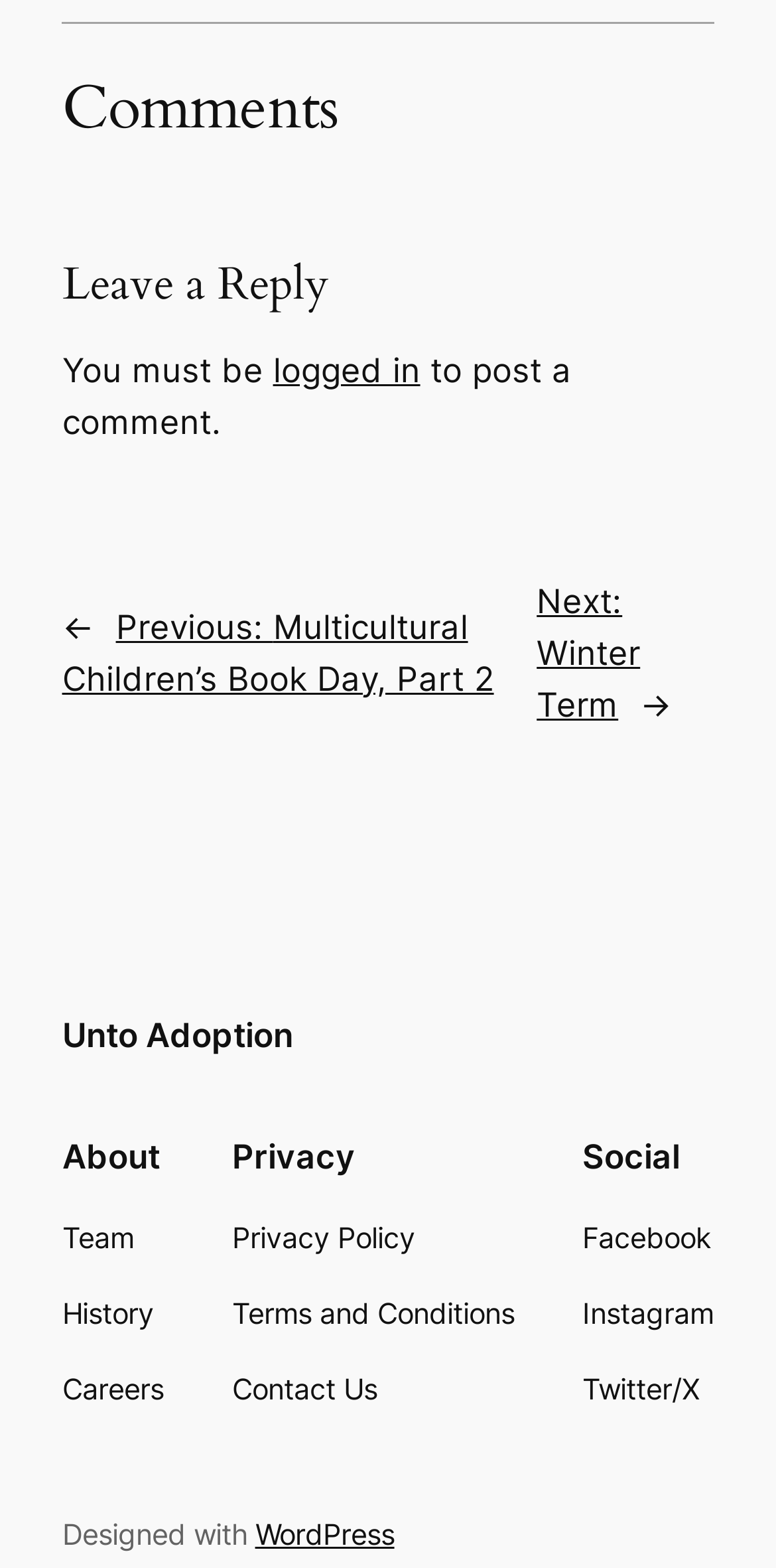Find the bounding box coordinates of the area to click in order to follow the instruction: "Click on the 'Previous: Multicultural Children’s Book Day, Part 2' link".

[0.08, 0.387, 0.636, 0.445]